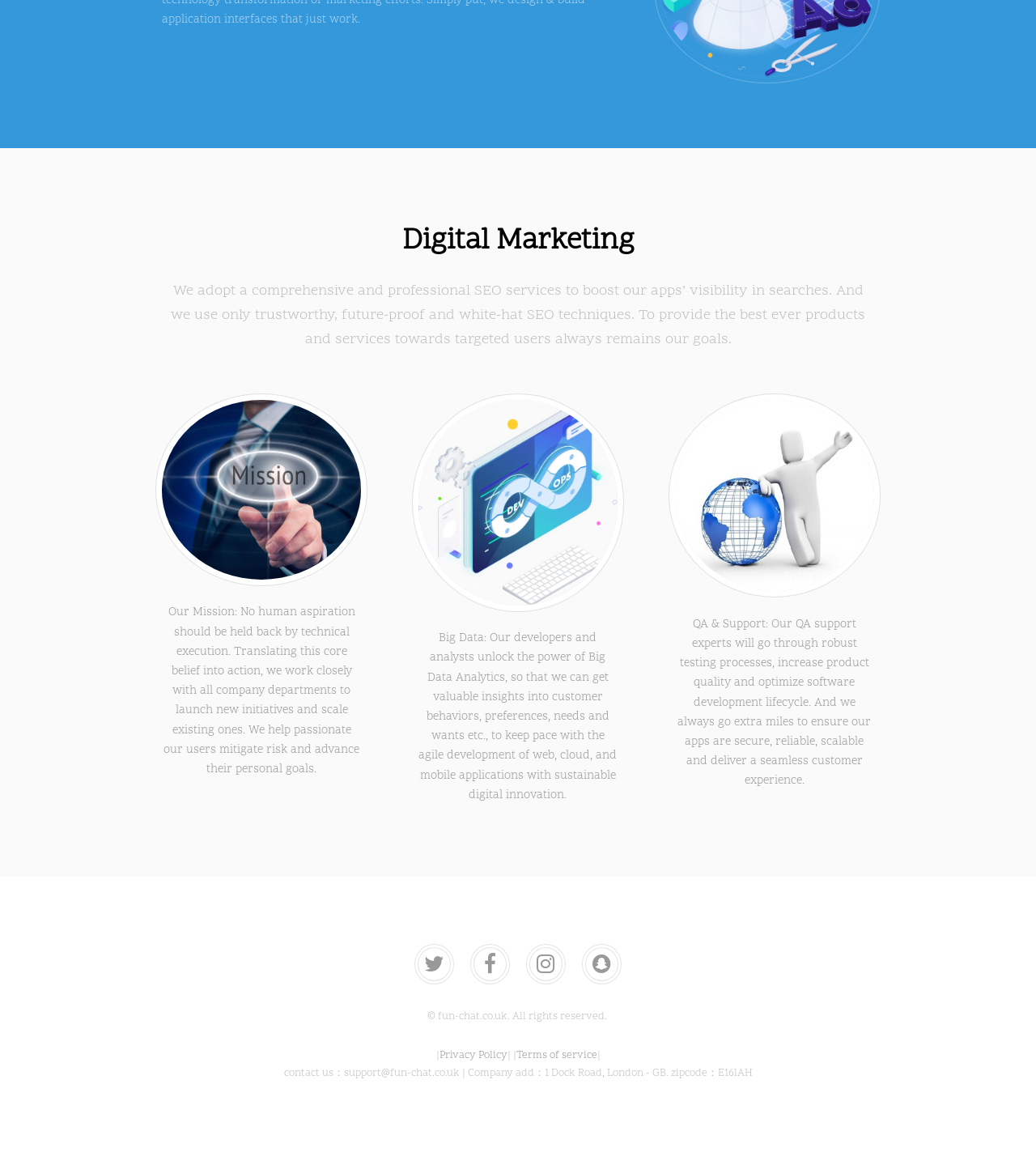What is the role of QA support experts?
Refer to the image and provide a thorough answer to the question.

The role of QA support experts is to go through robust testing processes, increase product quality, and optimize software development lifecycle, which is stated in the fourth paragraph.